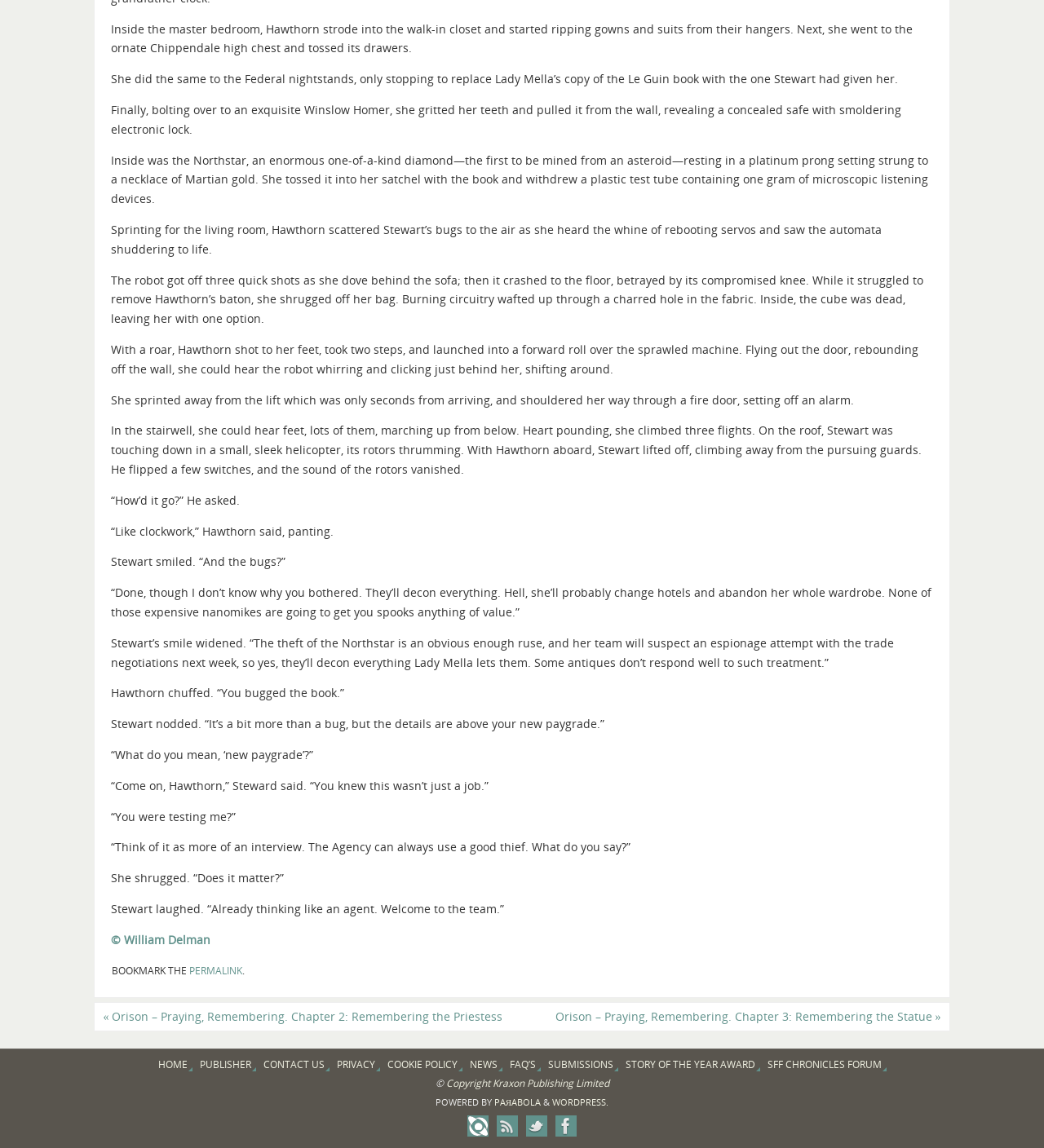Please specify the bounding box coordinates for the clickable region that will help you carry out the instruction: "Click the '« Orison – Praying, Remembering. Chapter 2: Remembering the Priestess' link".

[0.091, 0.873, 0.492, 0.897]